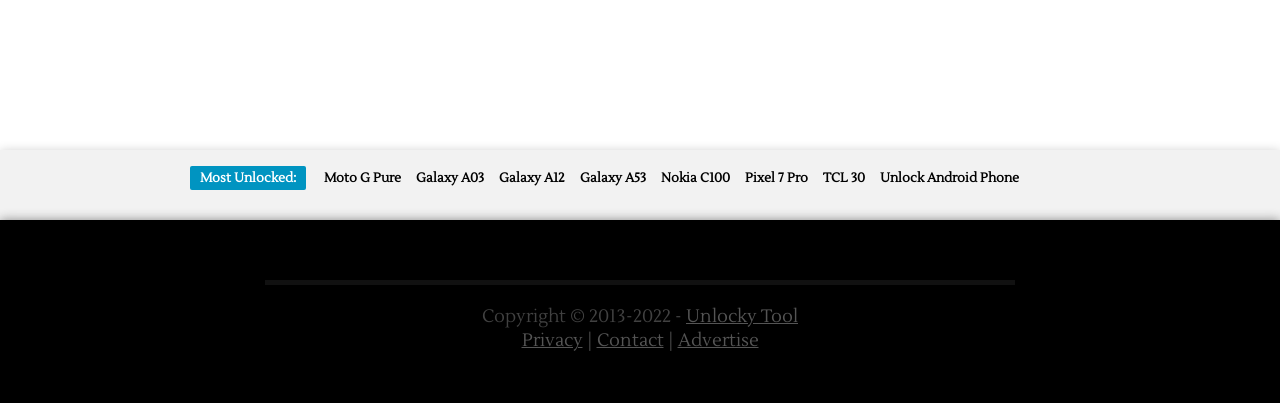What is the first phone model listed?
Based on the screenshot, provide a one-word or short-phrase response.

Moto G Pure